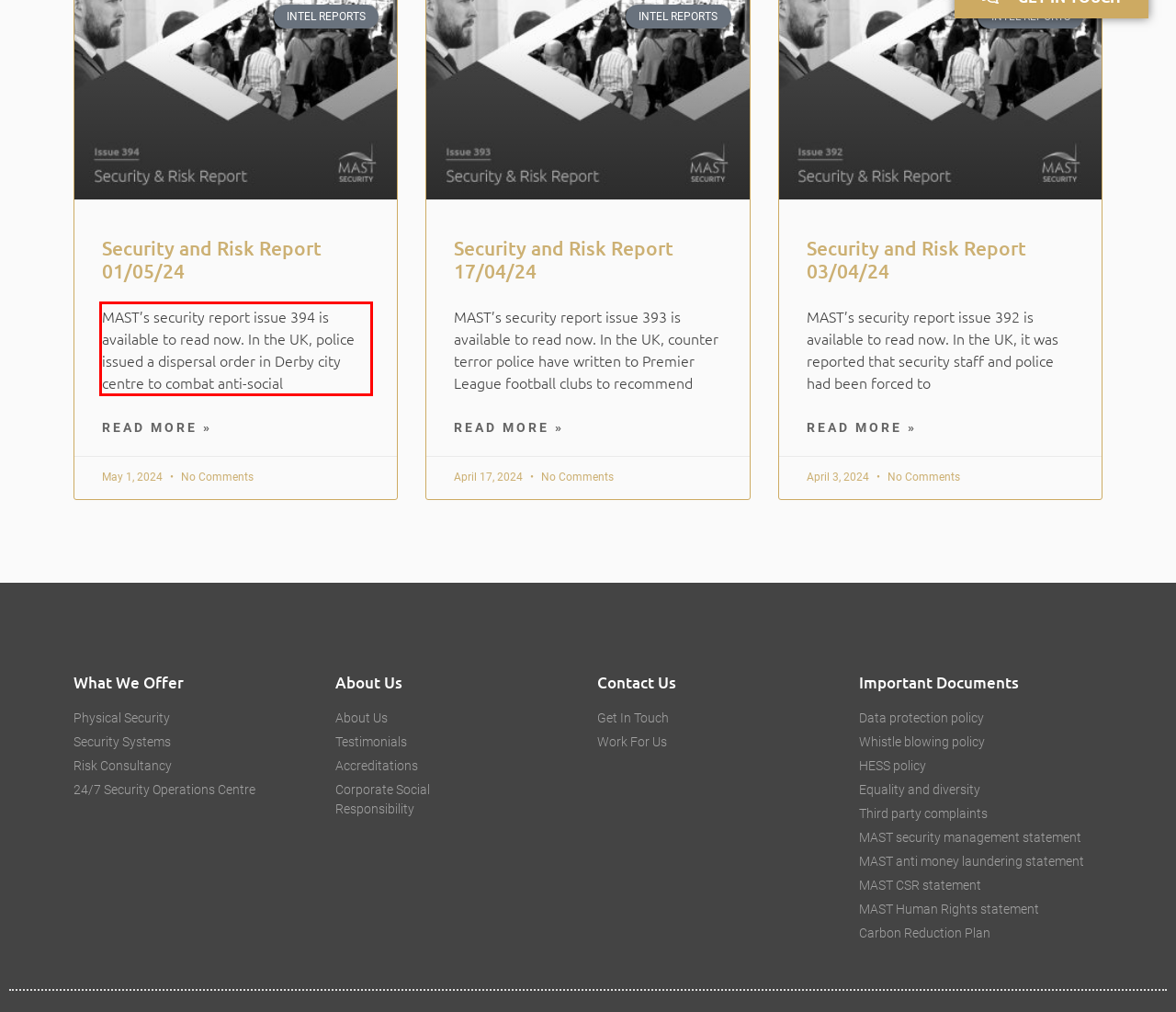You have a webpage screenshot with a red rectangle surrounding a UI element. Extract the text content from within this red bounding box.

MAST’s security report issue 394 is available to read now. In the UK, police issued a dispersal order in Derby city centre to combat anti-social